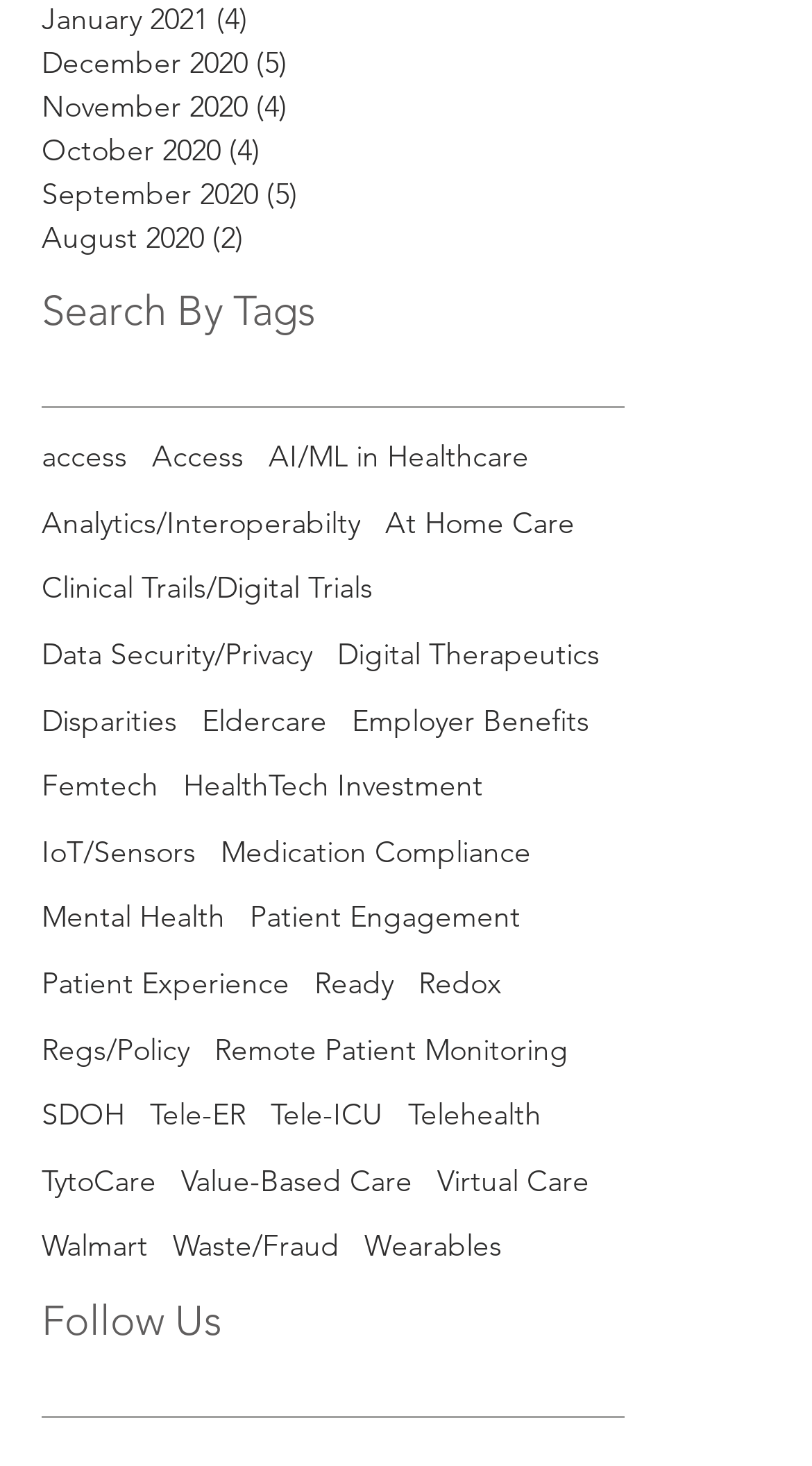How many links are there in the 'tags' navigation?
Refer to the image and provide a one-word or short phrase answer.

29 links